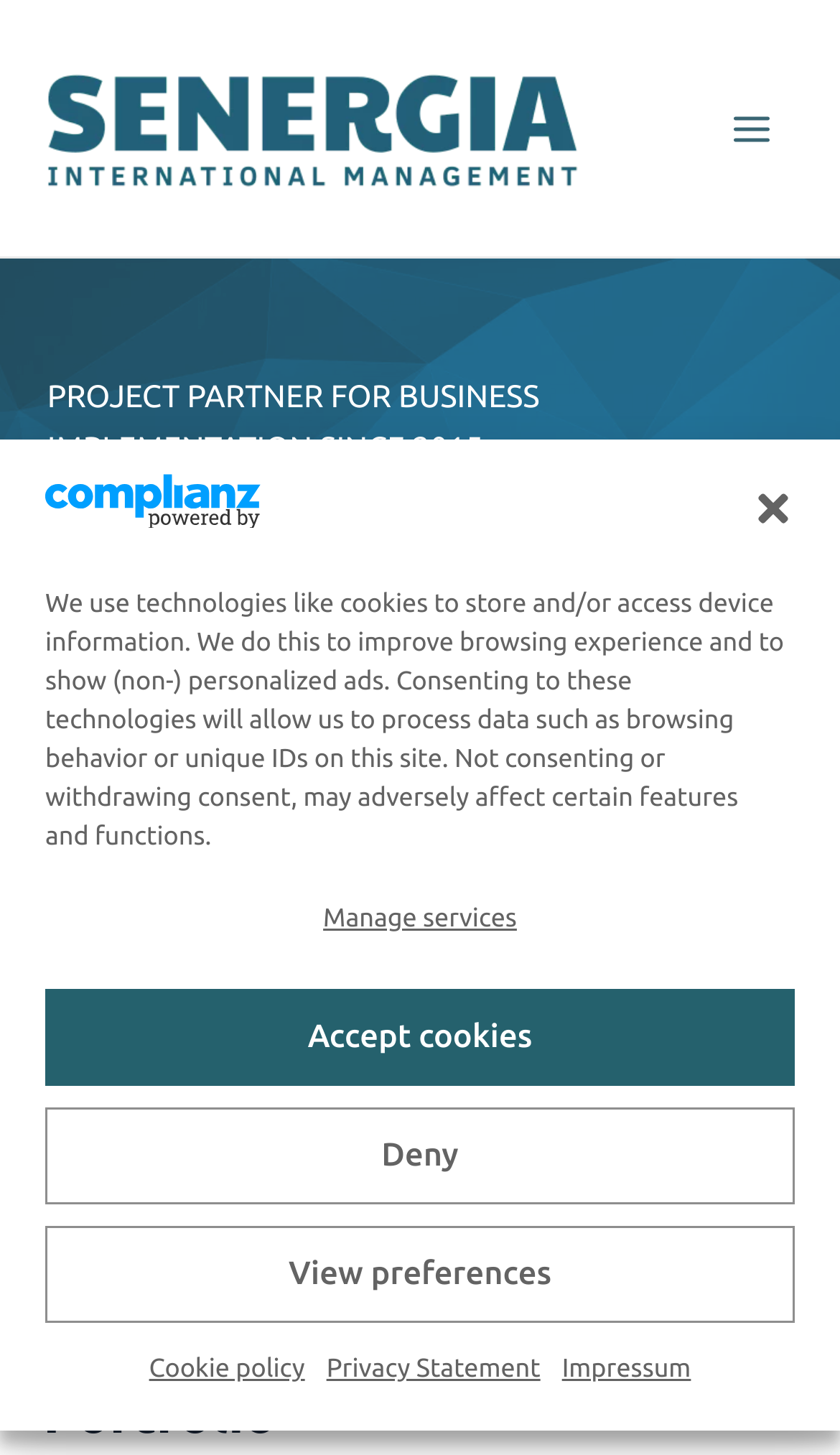Please determine the bounding box coordinates of the area that needs to be clicked to complete this task: 'View the portfolio'. The coordinates must be four float numbers between 0 and 1, formatted as [left, top, right, bottom].

[0.051, 0.948, 0.949, 0.996]